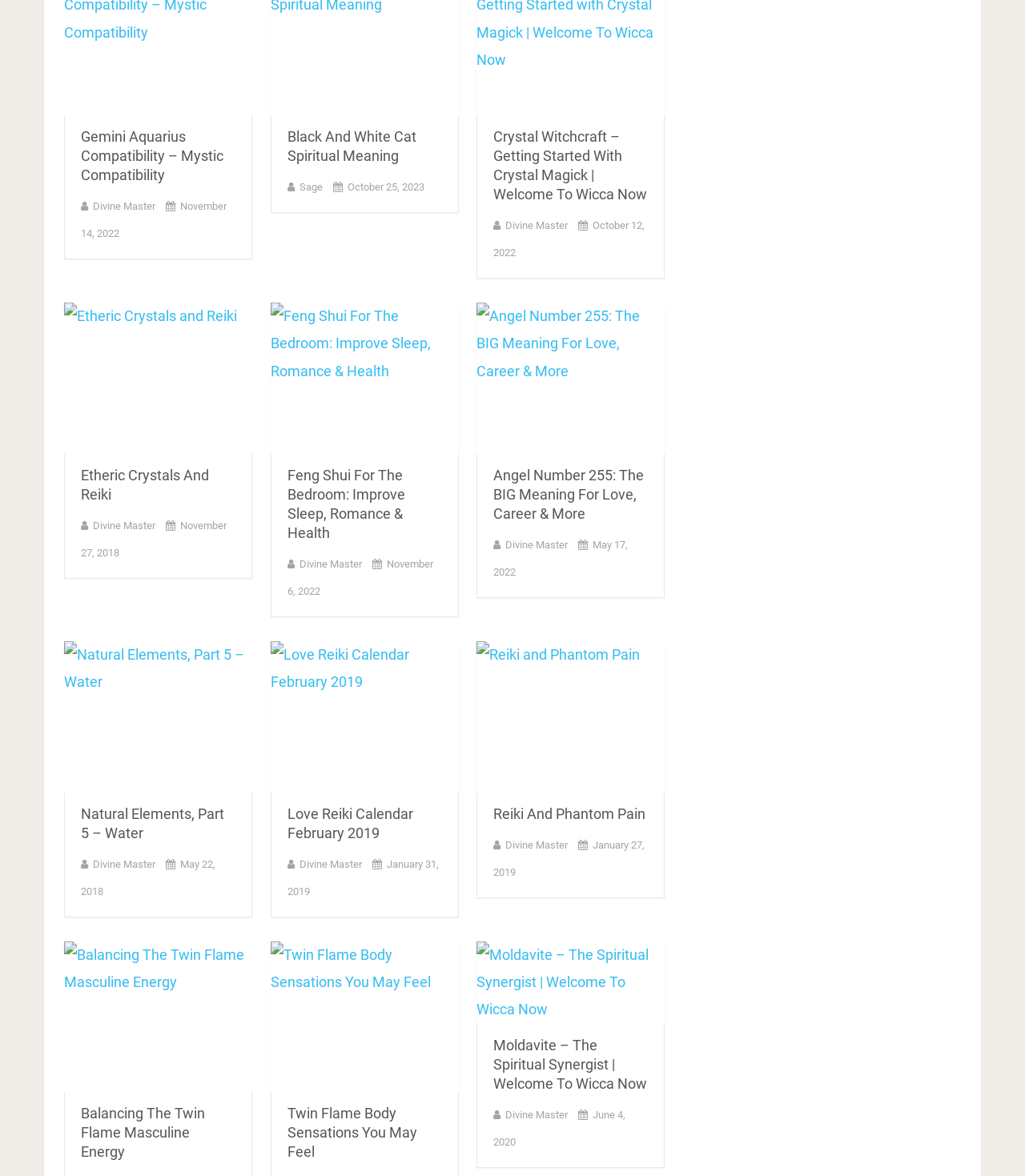Identify the bounding box coordinates for the element you need to click to achieve the following task: "click the link to read about Gemini Aquarius Compatibility". Provide the bounding box coordinates as four float numbers between 0 and 1, in the form [left, top, right, bottom].

[0.079, 0.108, 0.23, 0.157]